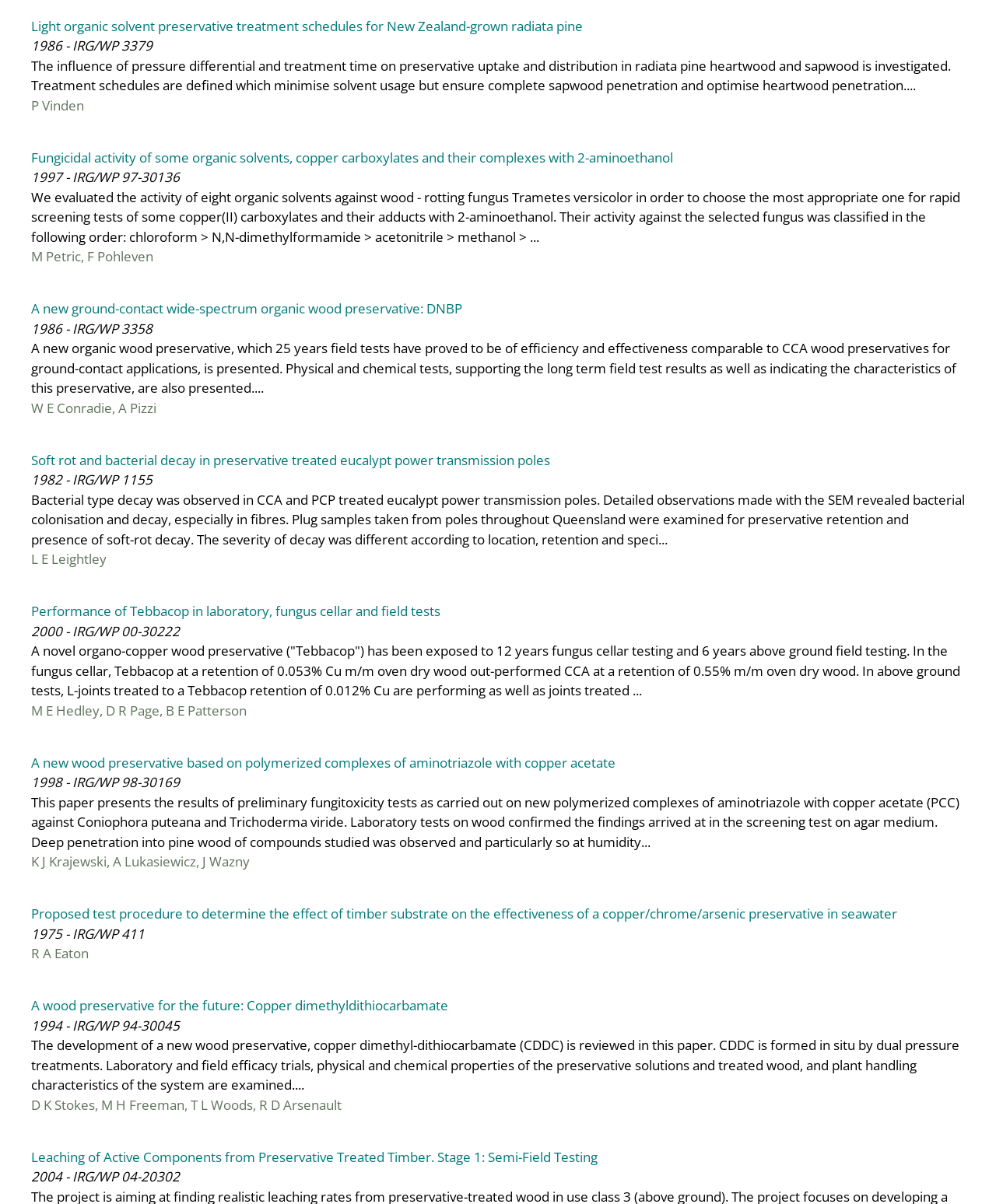Please locate the bounding box coordinates of the element that needs to be clicked to achieve the following instruction: "Click the link 'Performance of Tebbacop in laboratory, fungus cellar and field tests'". The coordinates should be four float numbers between 0 and 1, i.e., [left, top, right, bottom].

[0.031, 0.5, 0.442, 0.515]